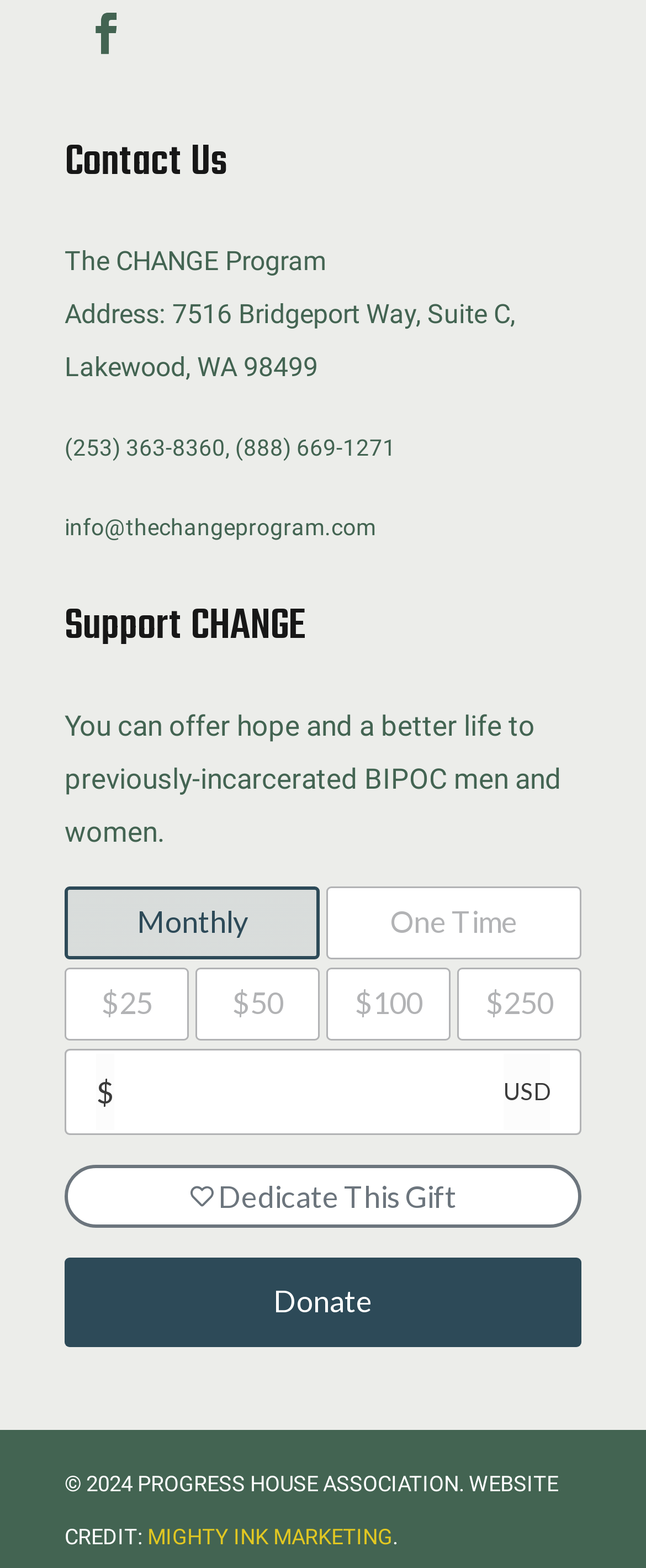Provide the bounding box coordinates of the UI element this sentence describes: "parent_node: $".

[0.103, 0.669, 0.897, 0.722]